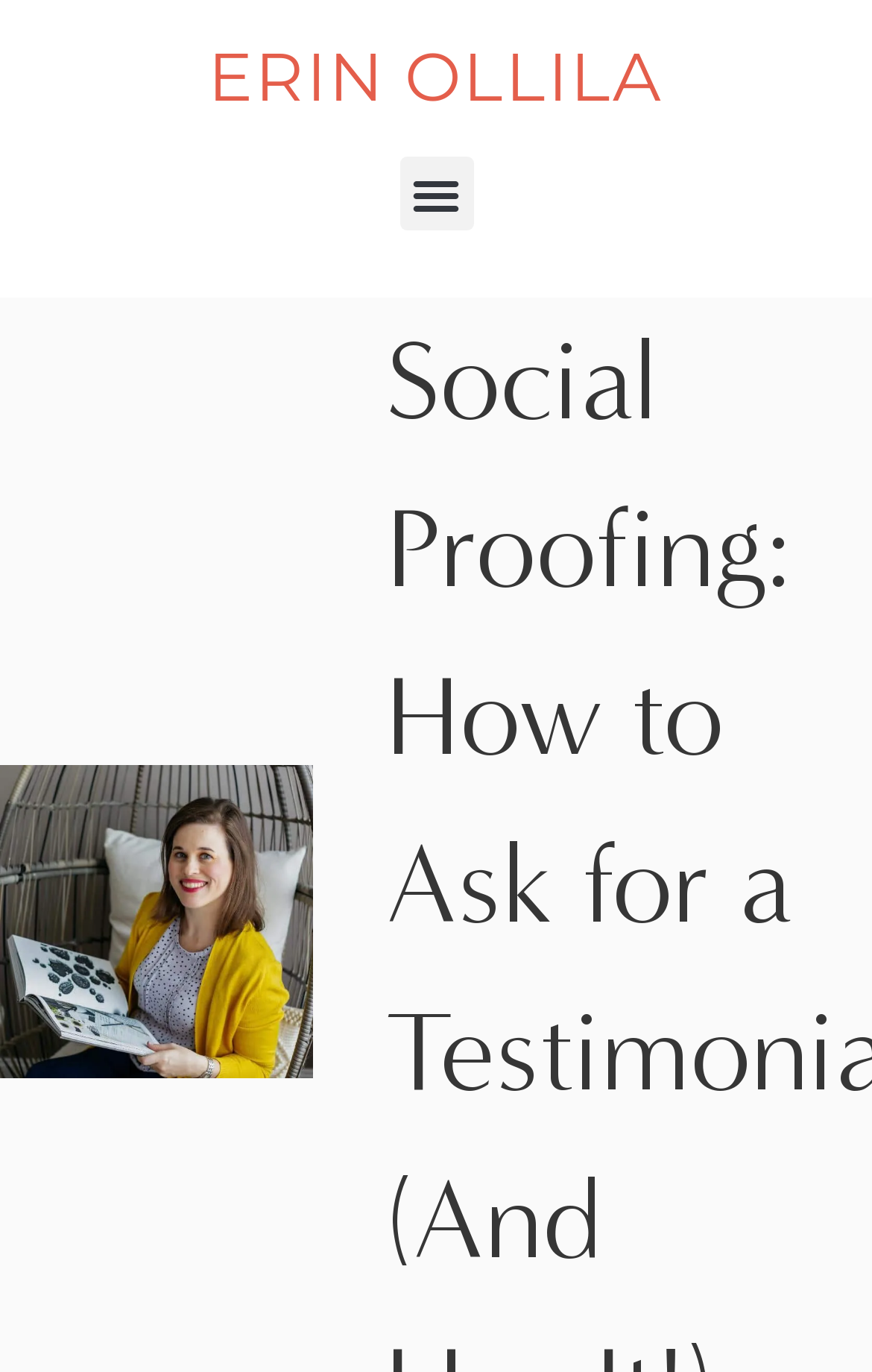Using the element description provided, determine the bounding box coordinates in the format (top-left x, top-left y, bottom-right x, bottom-right y). Ensure that all values are floating point numbers between 0 and 1. Element description: Erin Ollila

[0.238, 0.026, 0.762, 0.086]